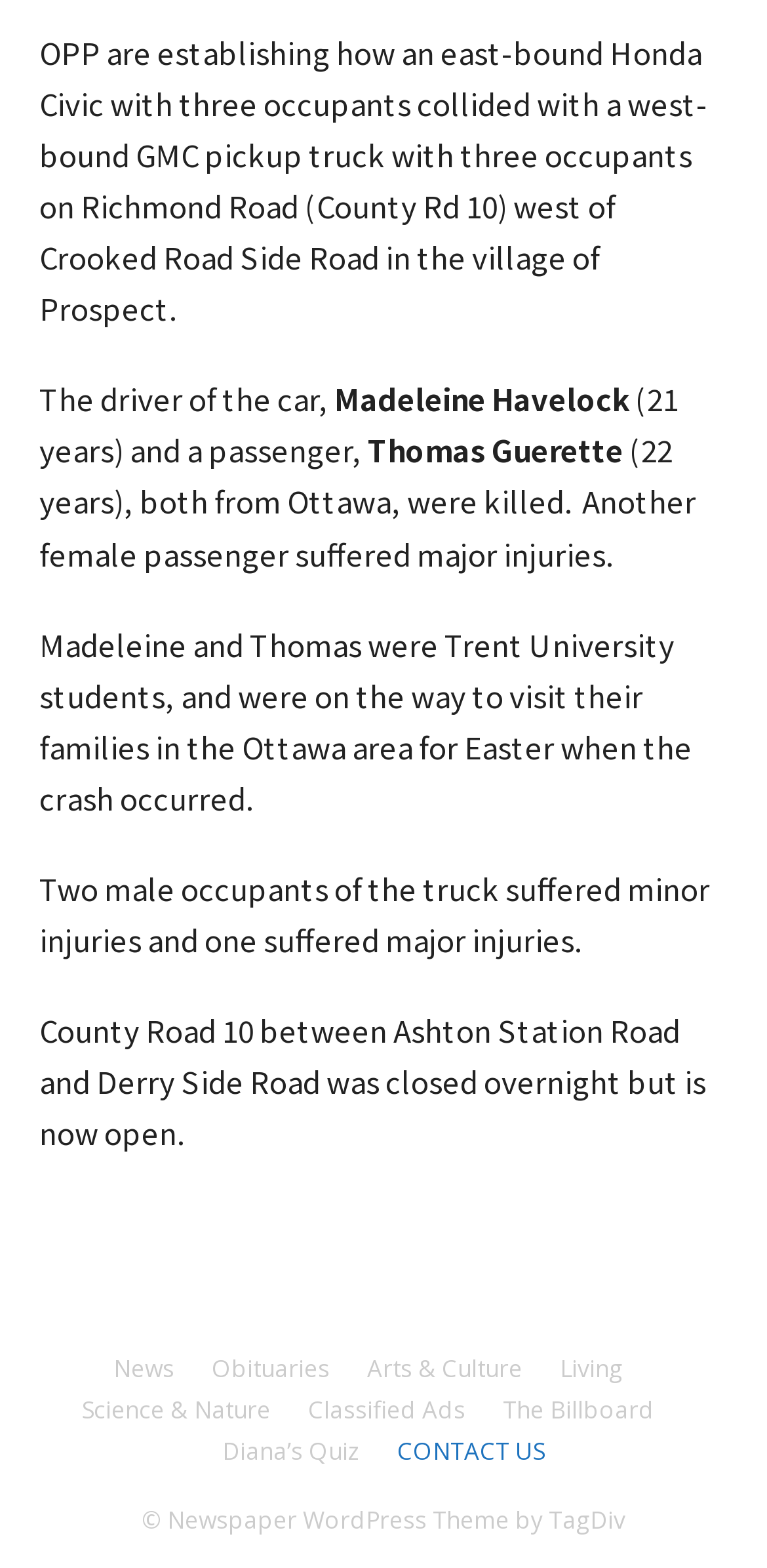Given the webpage screenshot and the description, determine the bounding box coordinates (top-left x, top-left y, bottom-right x, bottom-right y) that define the location of the UI element matching this description: Science & Nature

[0.106, 0.888, 0.353, 0.91]